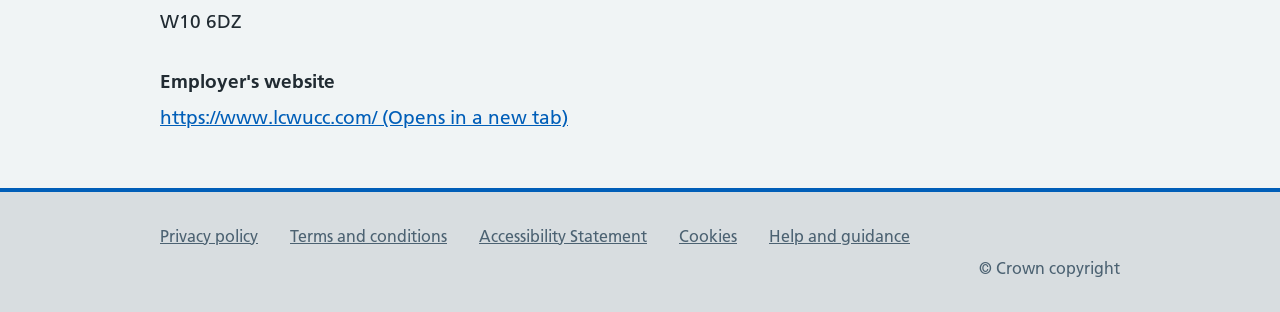Can you find the bounding box coordinates for the UI element given this description: "Accessibility Statement"? Provide the coordinates as four float numbers between 0 and 1: [left, top, right, bottom].

[0.374, 0.724, 0.505, 0.788]